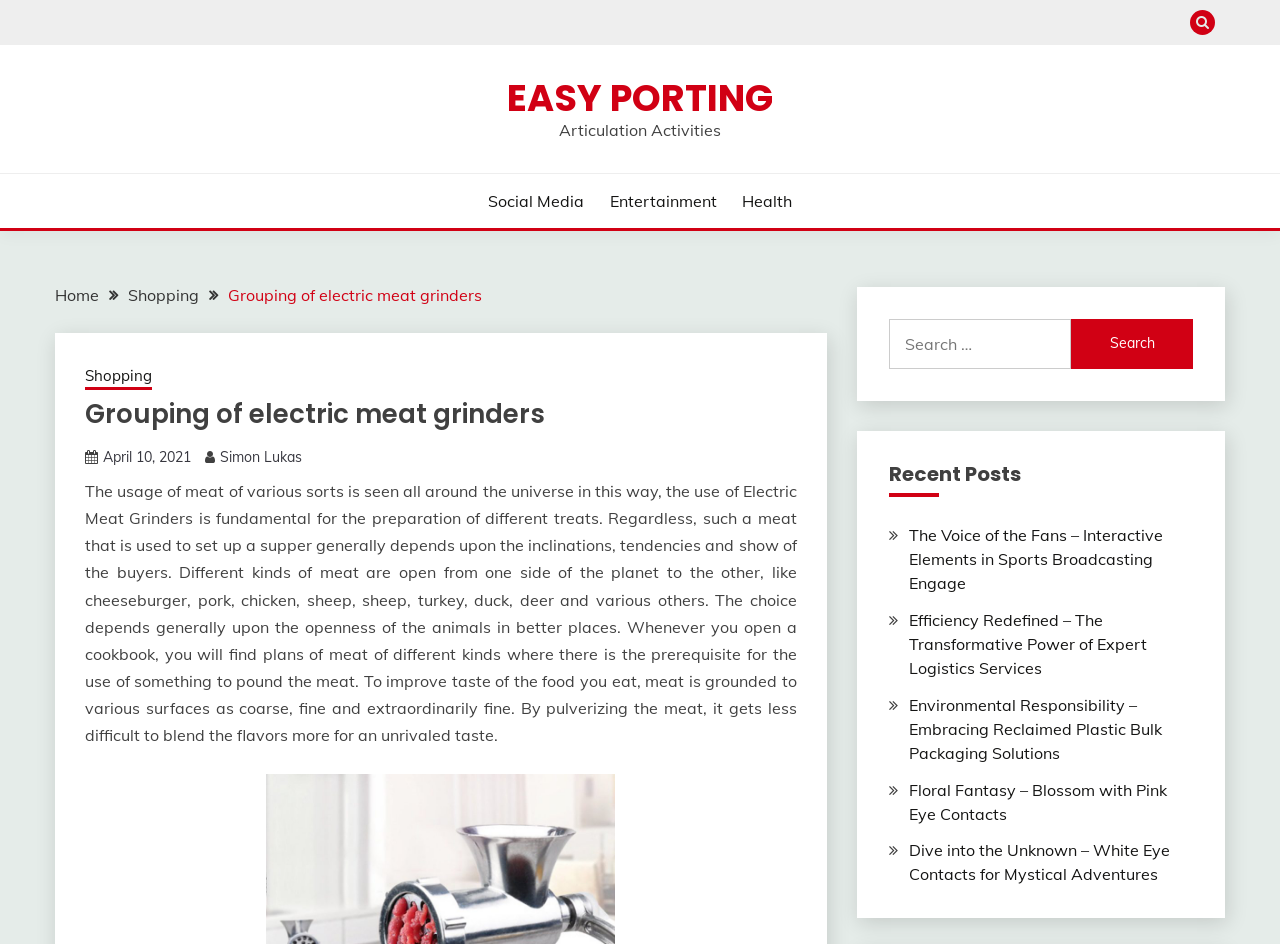Identify the bounding box coordinates for the region to click in order to carry out this instruction: "Search for something". Provide the coordinates using four float numbers between 0 and 1, formatted as [left, top, right, bottom].

[0.694, 0.338, 0.932, 0.391]